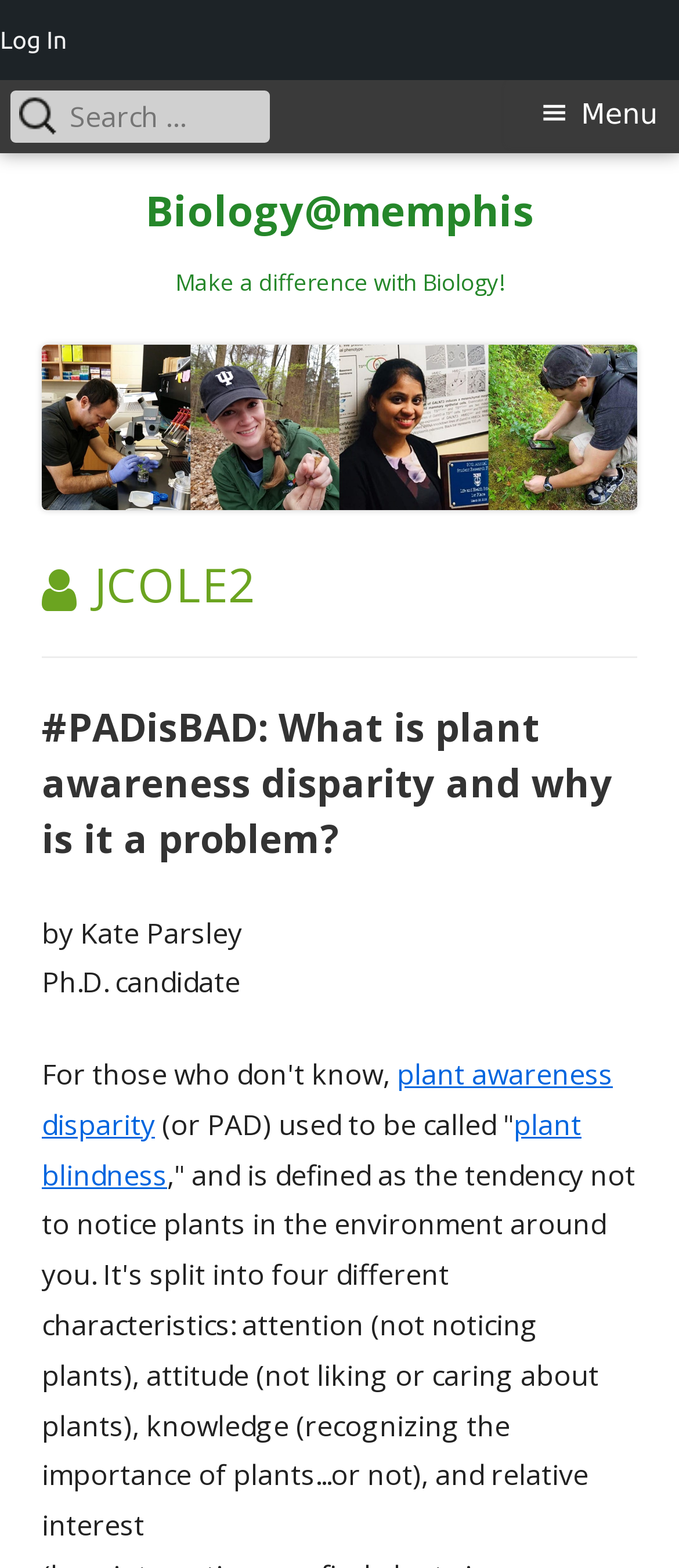Using the information shown in the image, answer the question with as much detail as possible: What is the profession of Kate Parsley?

The profession of Kate Parsley is mentioned in the StaticText element 'Ph.D. candidate' which is a sibling element of the StaticText element 'by Kate Parsley'.